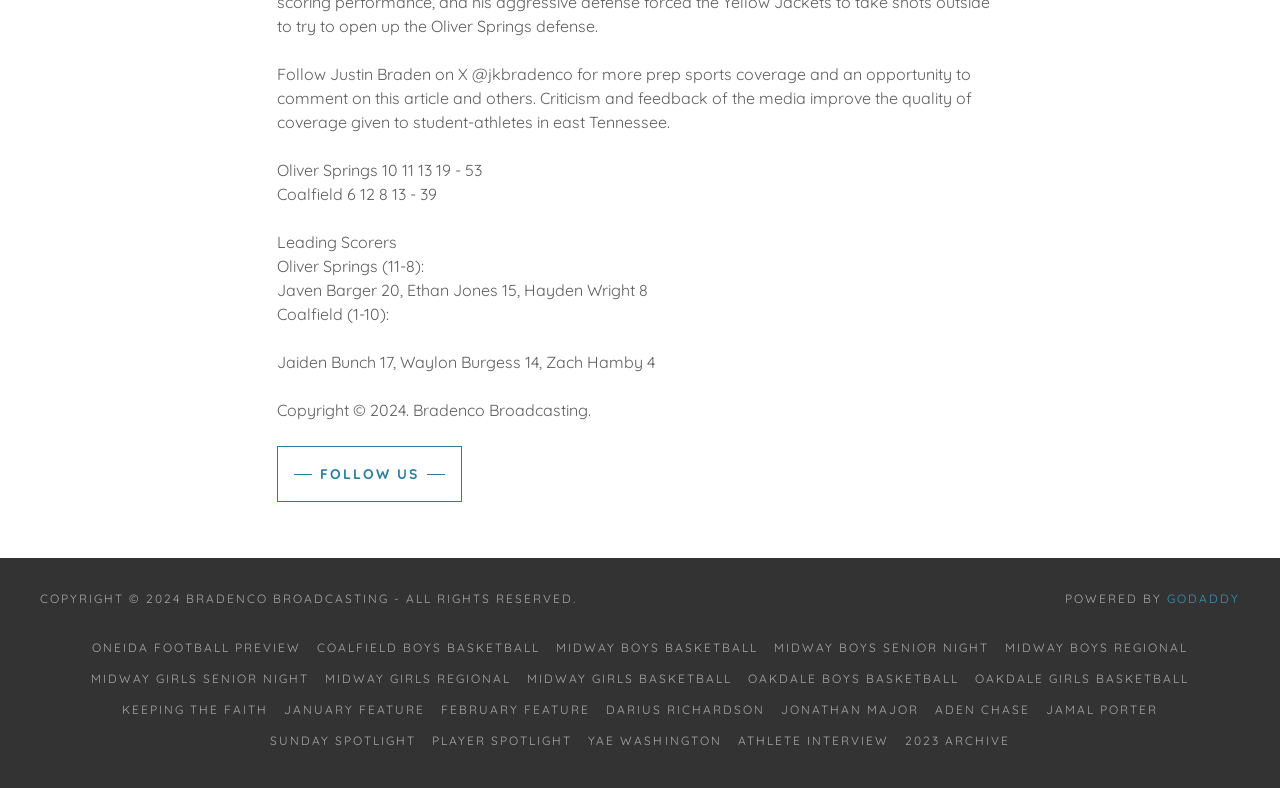Point out the bounding box coordinates of the section to click in order to follow this instruction: "Read about 'Handcrafted wooden rings'".

None